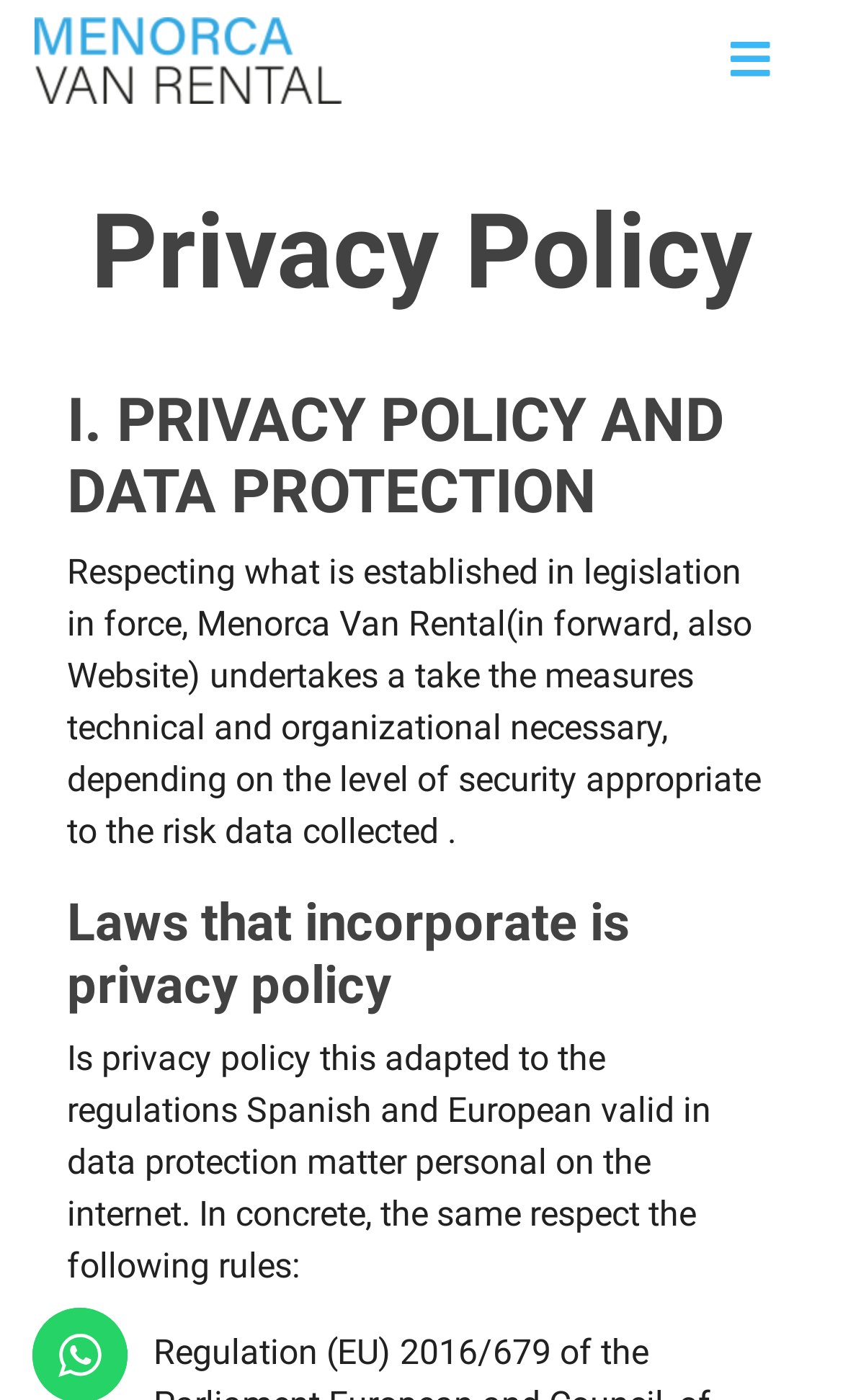Carefully examine the image and provide an in-depth answer to the question: What is the main topic of the webpage?

The main topic of the webpage is the privacy policy of Menorca Van Rental, which is indicated by the heading 'Privacy Policy' and the subsequent sections discussing data protection and laws.